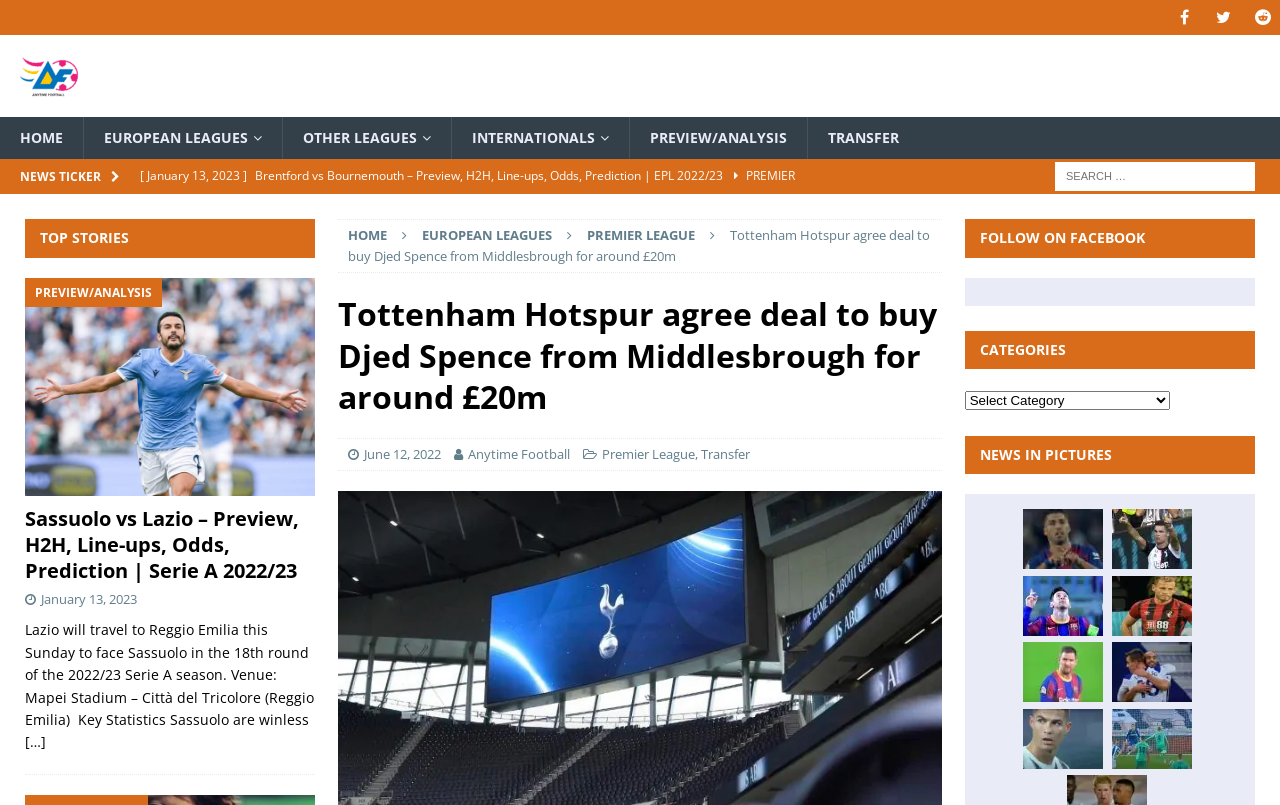Given the element description, predict the bounding box coordinates in the format (top-left x, top-left y, bottom-right x, bottom-right y). Make sure all values are between 0 and 1. Here is the element description: June 12, 2022

[0.285, 0.553, 0.345, 0.575]